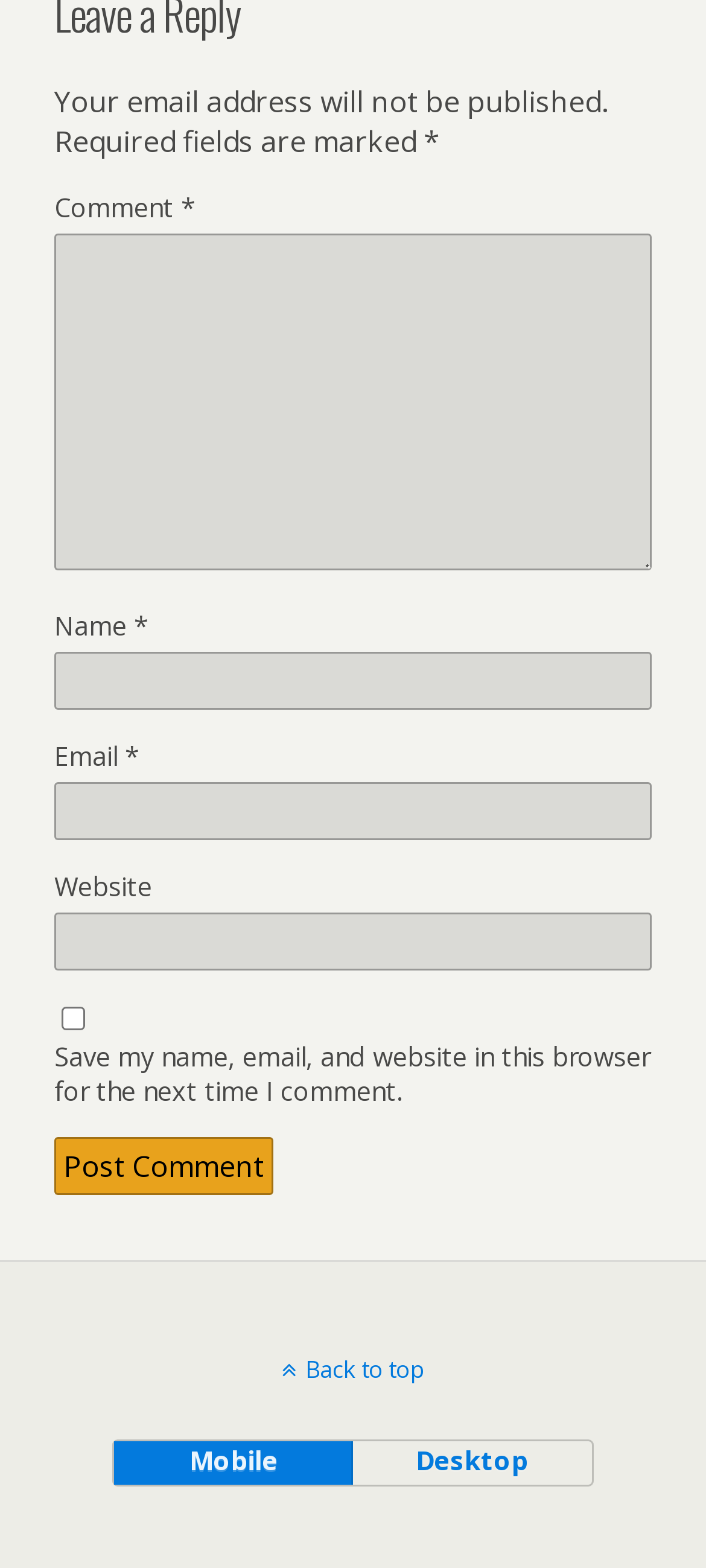How many buttons are there?
Answer the question with a single word or phrase derived from the image.

3